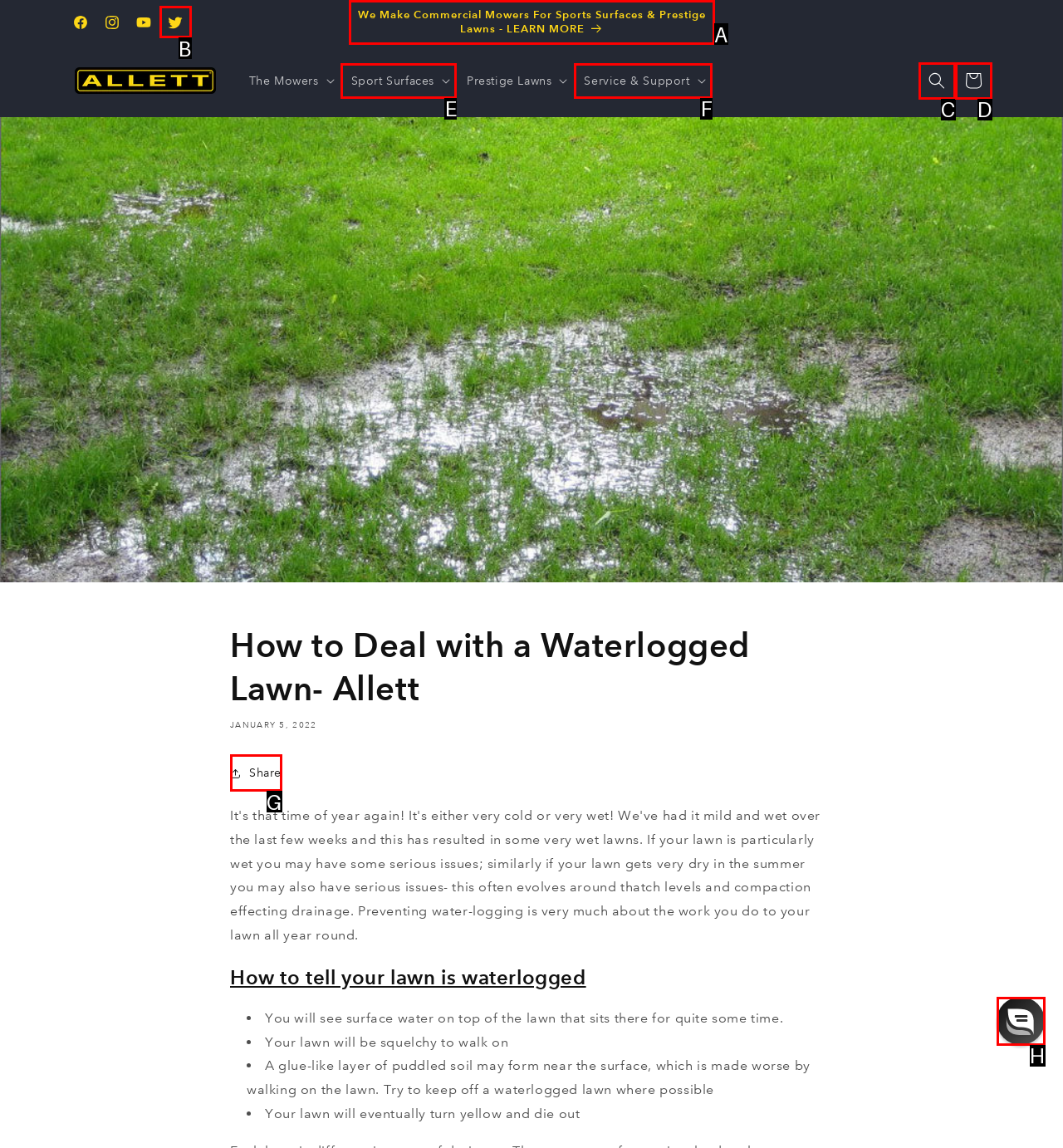Find the UI element described as: aria-label="Chat widget toggle"
Reply with the letter of the appropriate option.

H